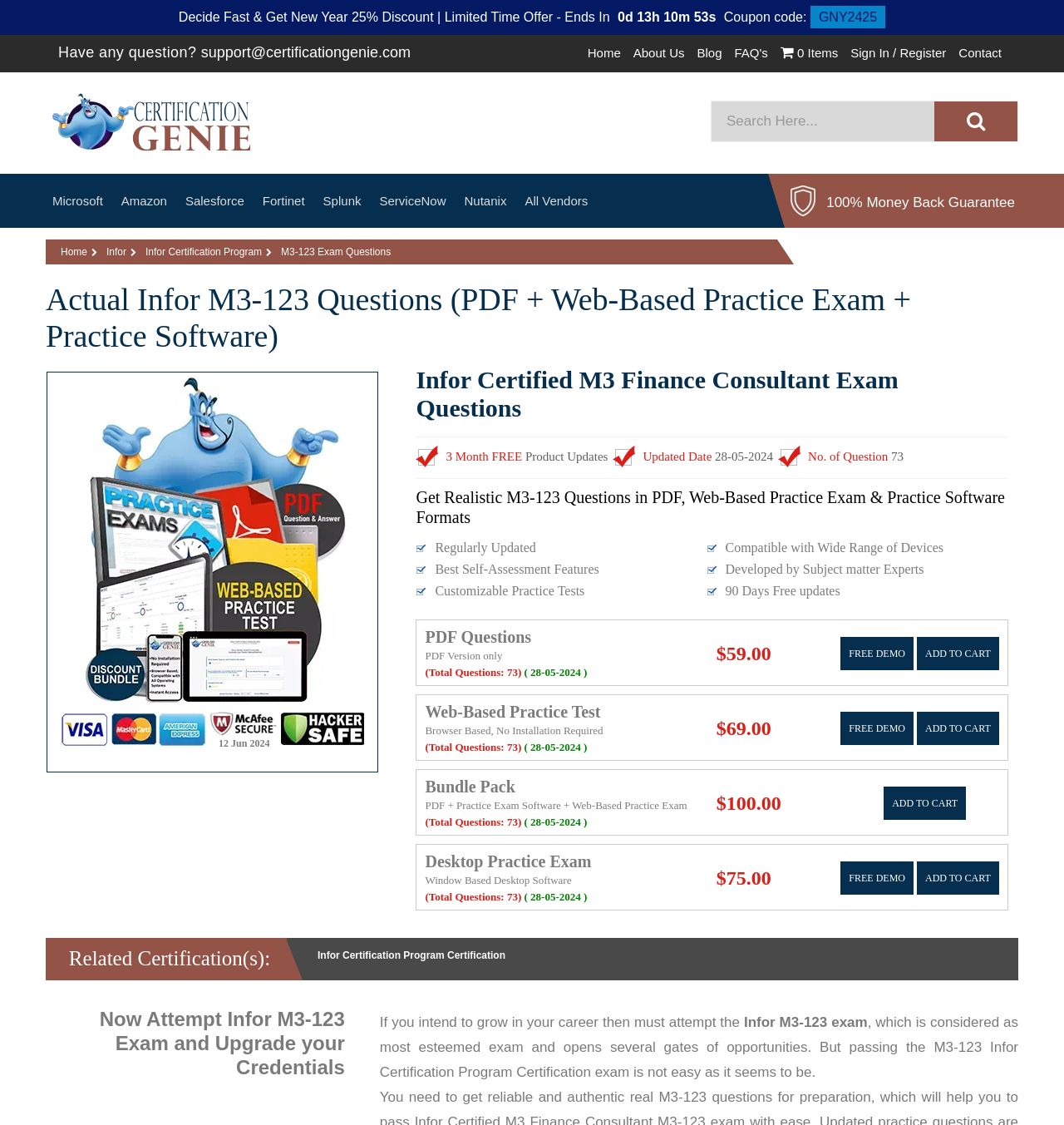Please find the bounding box coordinates of the element that must be clicked to perform the given instruction: "Search for something". The coordinates should be four float numbers from 0 to 1, i.e., [left, top, right, bottom].

[0.669, 0.09, 0.917, 0.126]